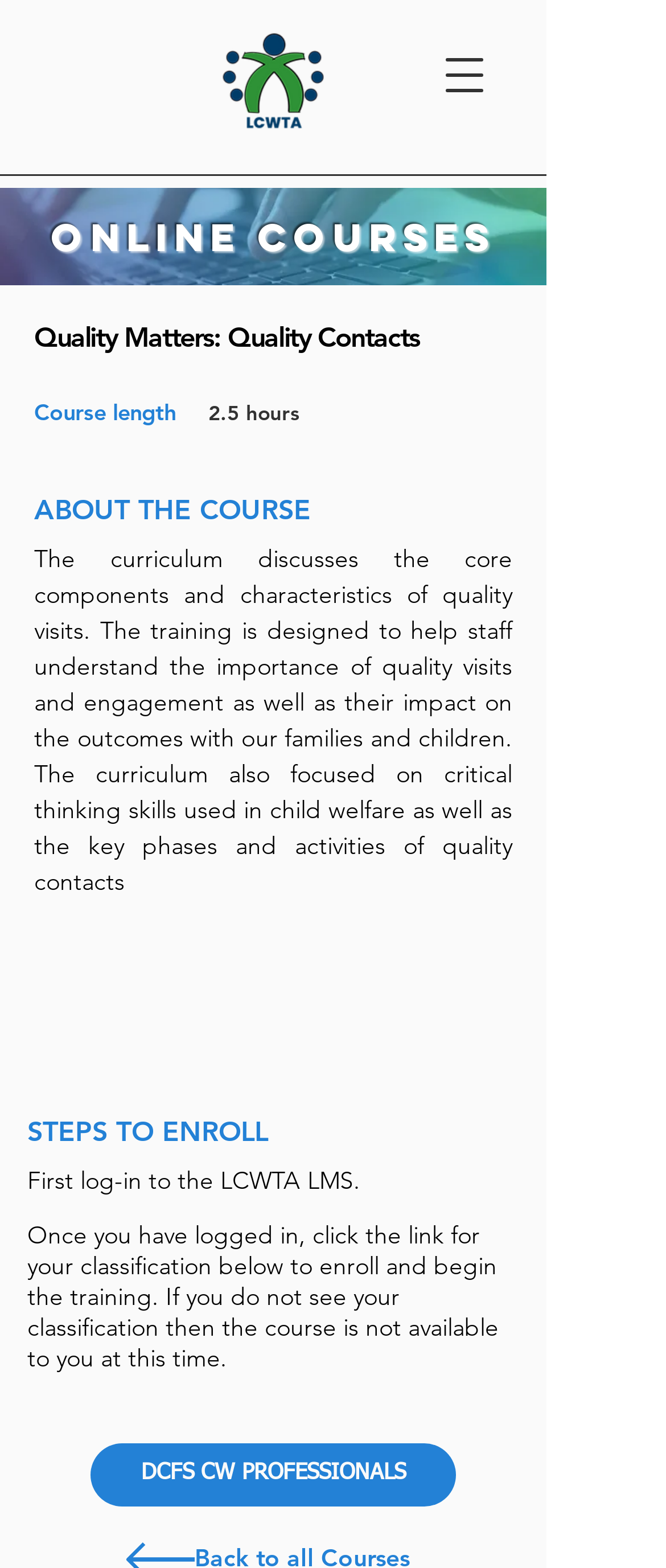What is the focus of the curriculum?
Using the image, provide a concise answer in one word or a short phrase.

critical thinking skills